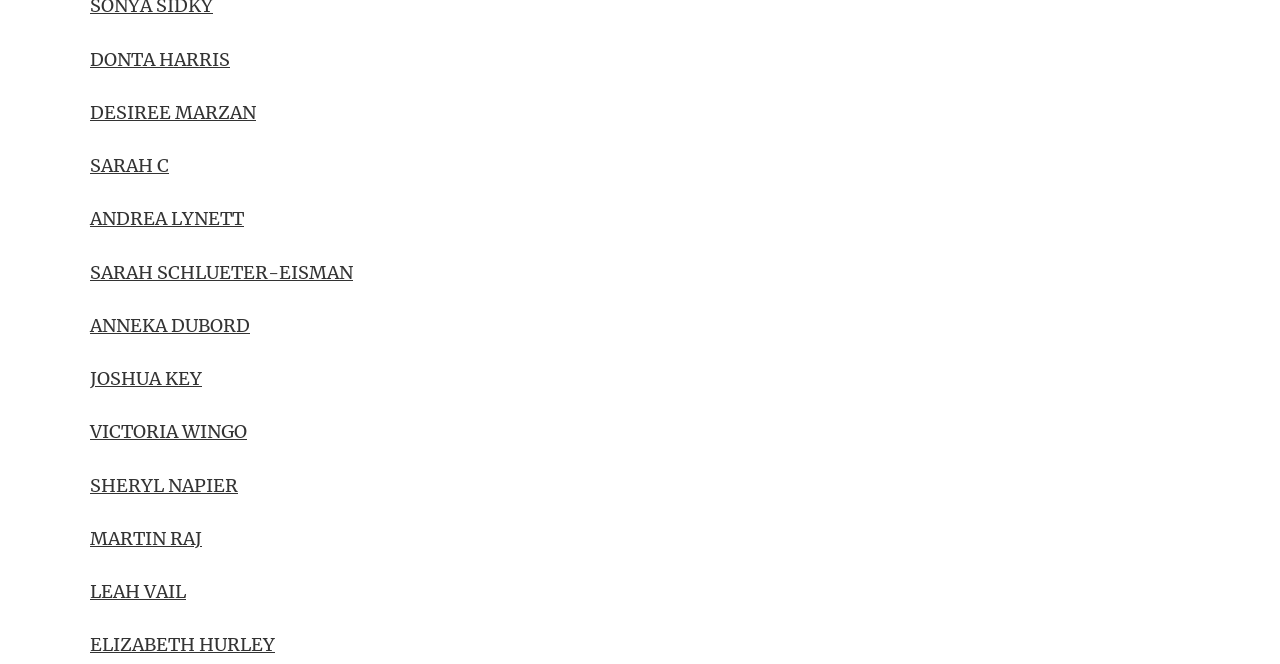Provide a short answer to the following question with just one word or phrase: What is the horizontal position of the link 'ELIZABETH HURLEY'?

Left side